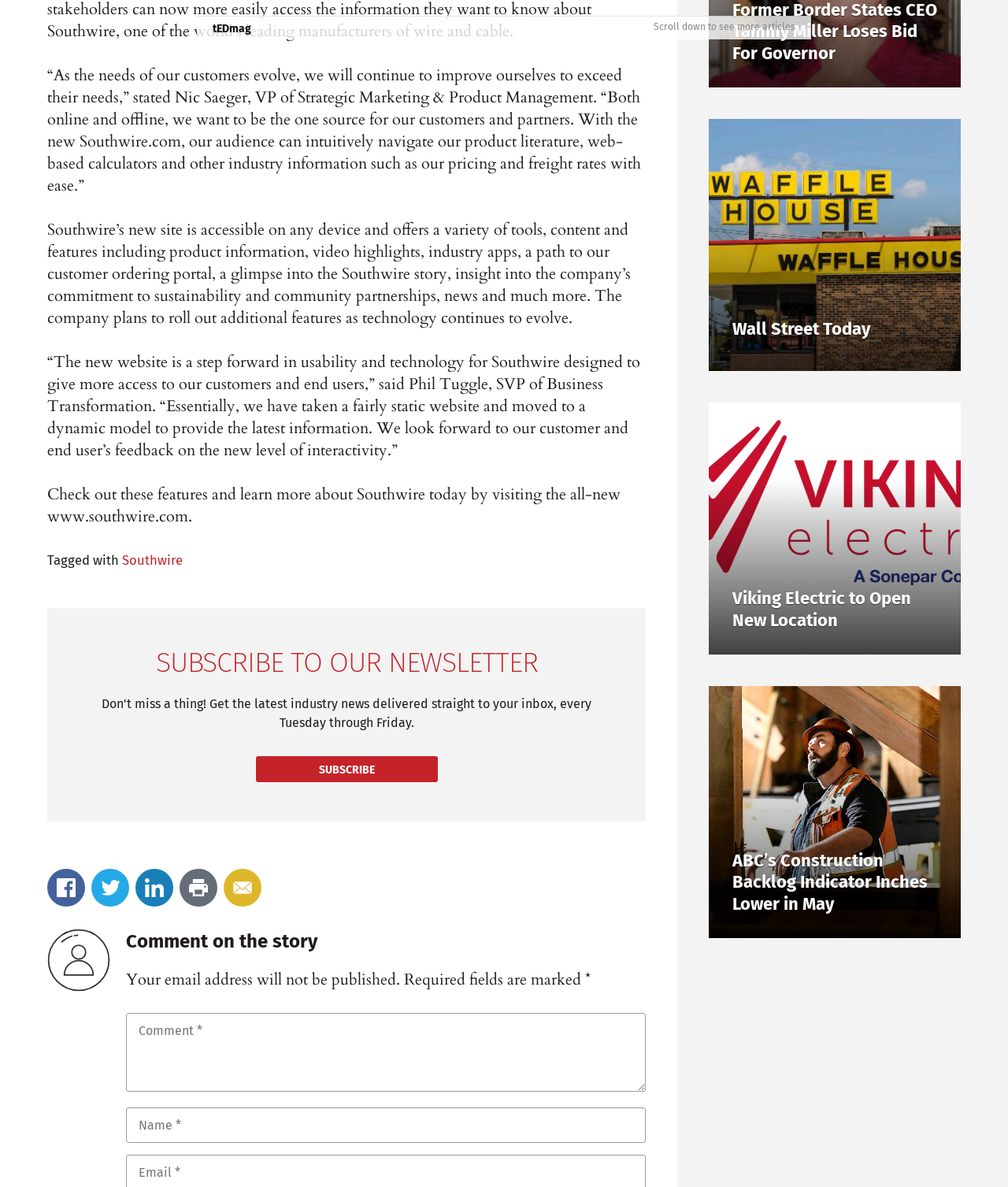Can you find the bounding box coordinates of the area I should click to execute the following instruction: "Check the Wall Street Today section"?

[0.727, 0.268, 0.863, 0.286]